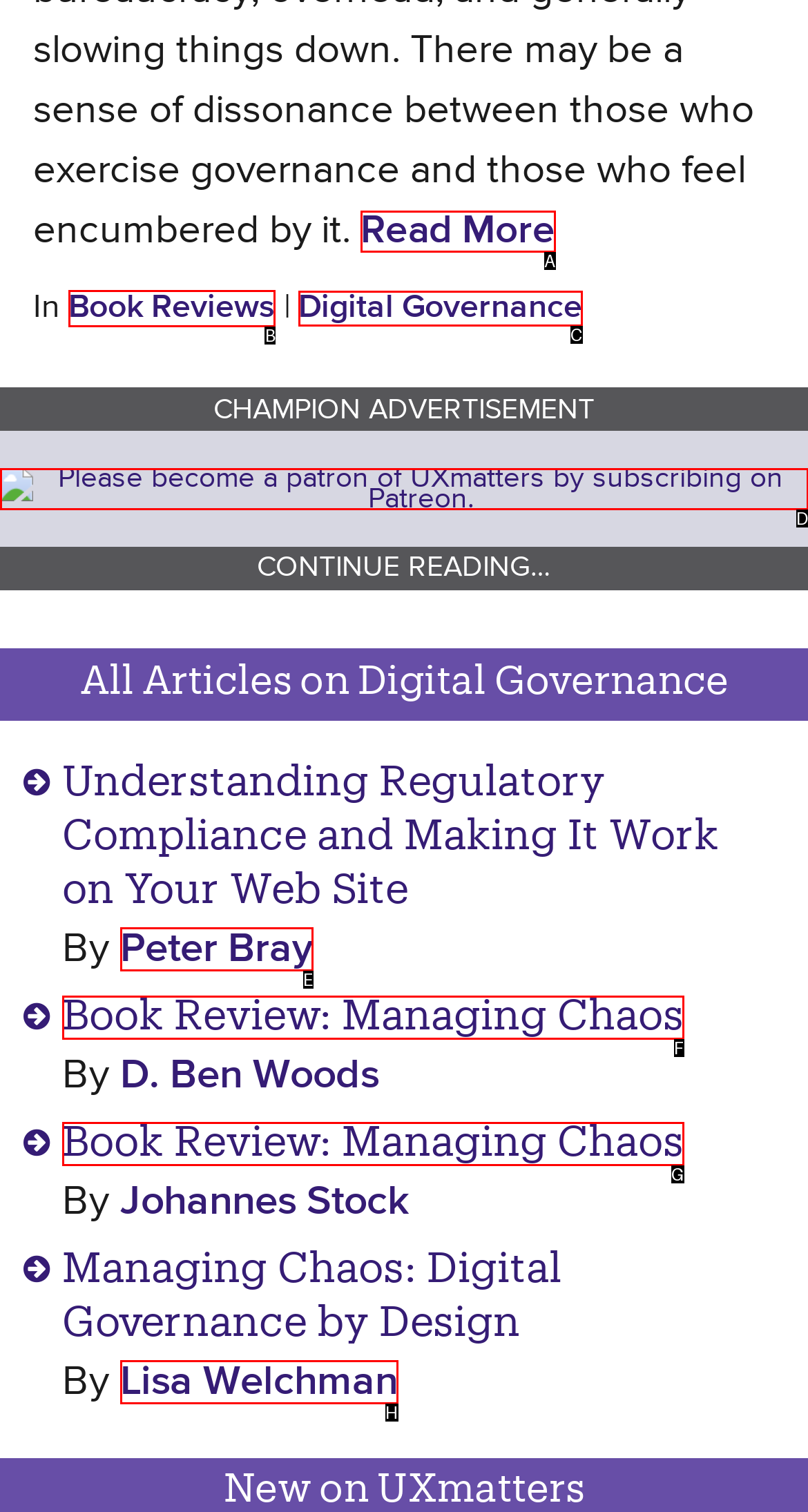Determine which HTML element to click to execute the following task: Visit Book Reviews Answer with the letter of the selected option.

B